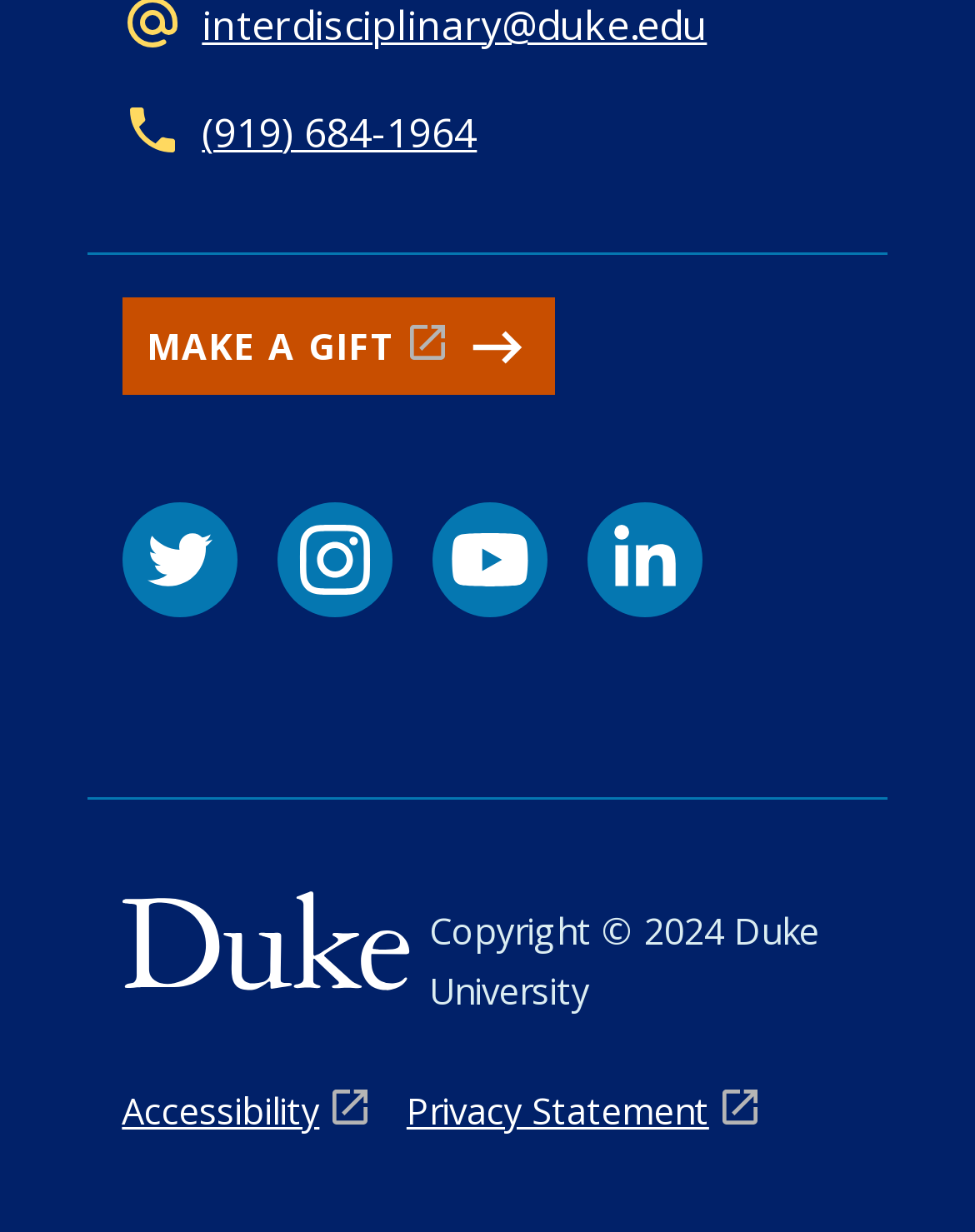Locate the bounding box coordinates of the item that should be clicked to fulfill the instruction: "Call the phone number".

[0.207, 0.085, 0.489, 0.13]